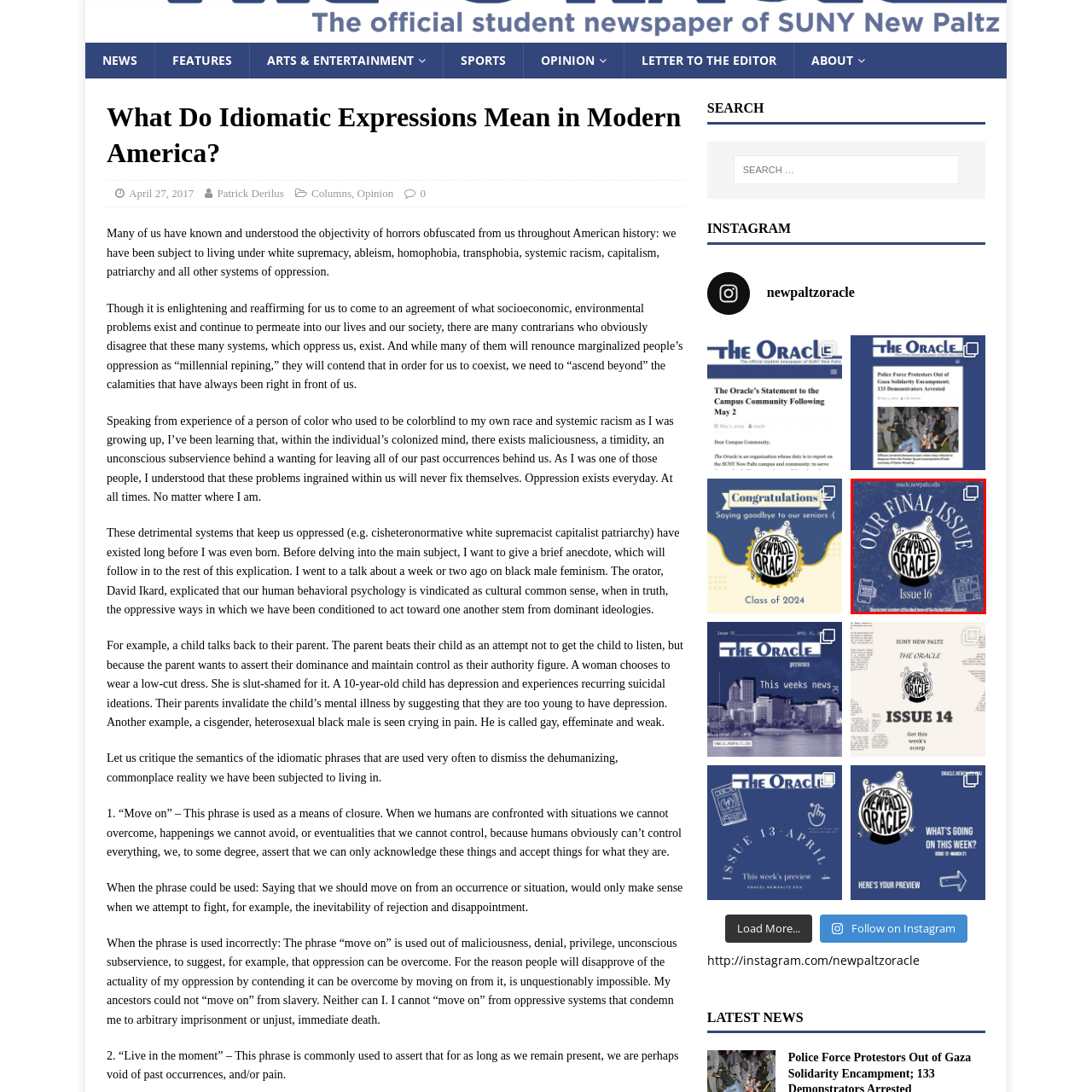Look at the image marked by the red box and respond with a single word or phrase: Where can readers stay connected?

Through their website